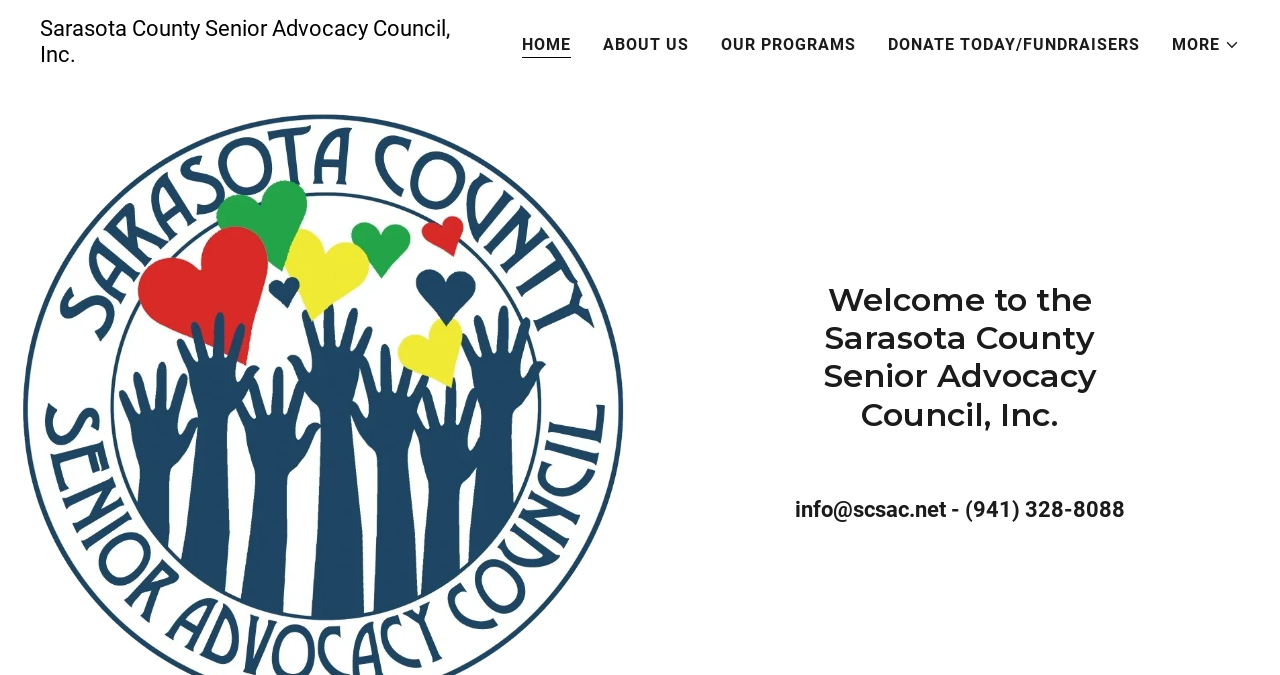Pinpoint the bounding box coordinates of the clickable area necessary to execute the following instruction: "contact the organization". The coordinates should be given as four float numbers between 0 and 1, namely [left, top, right, bottom].

[0.621, 0.736, 0.739, 0.773]